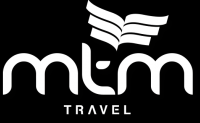What does the stylized element above the text suggest?
Provide a well-explained and detailed answer to the question.

Above the text, there are stylized wings or book-like elements that suggest movement and exploration, embodying the essence of travel and adventure.